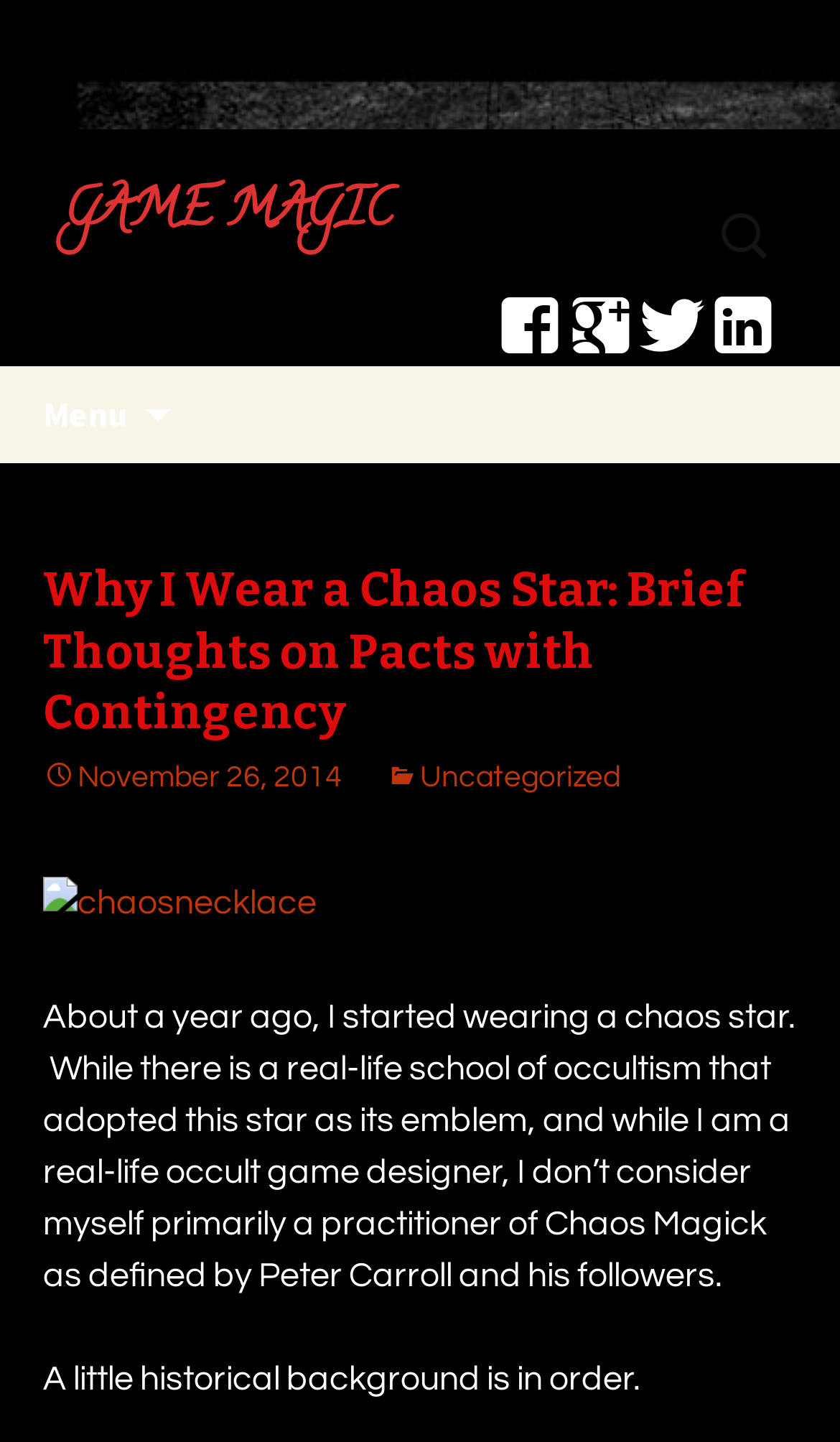Construct a thorough caption encompassing all aspects of the webpage.

The webpage is about the author's personal experience with wearing a Chaos Star, specifically their thoughts on pacts with contingency in the context of game magic. 

At the top of the page, there is a link to "GAME MAGIC" which is also a heading. Below this, there is a search bar with a label "Search for:" on the right side of the page. 

On the same horizontal level as the search bar, there are four social media links, represented by icons, situated in the middle of the page. 

Below these elements, there is a heading "Menu" with a dropdown icon, followed by a link to "Skip to content". 

The main content of the page starts with a heading that repeats the title "Why I Wear a Chaos Star: Brief Thoughts on Pacts with Contingency". Below this, there is a link to the date "November 26, 2014" and a category link "Uncategorized". 

On the same level, there is an image of a chaos necklace, accompanied by a link with the same name. 

The main article begins with a paragraph of text that explains the author's experience with wearing a chaos star, followed by another paragraph that provides historical background on the topic.